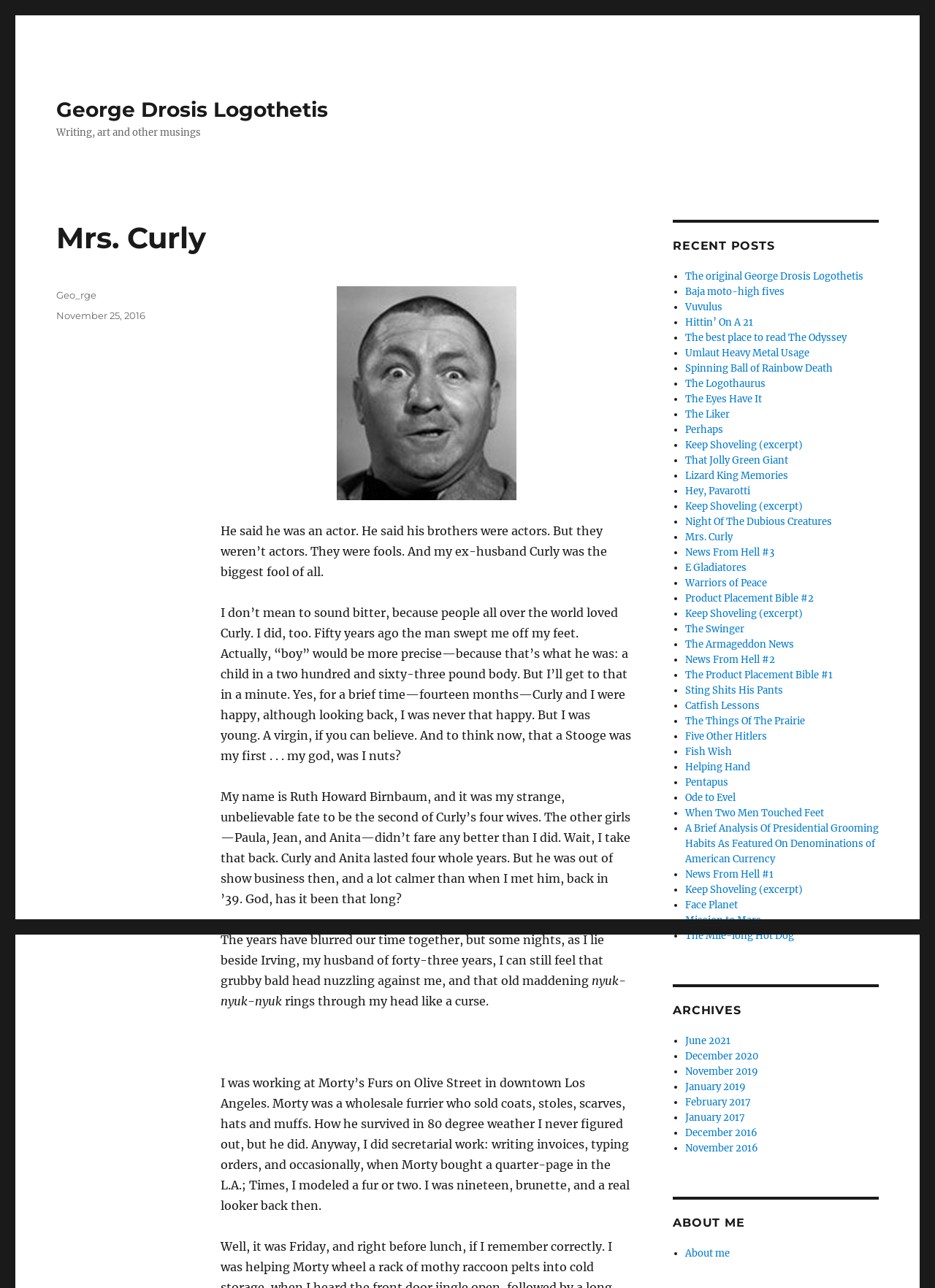What is the title of the post?
Use the screenshot to answer the question with a single word or phrase.

Mrs. Curly